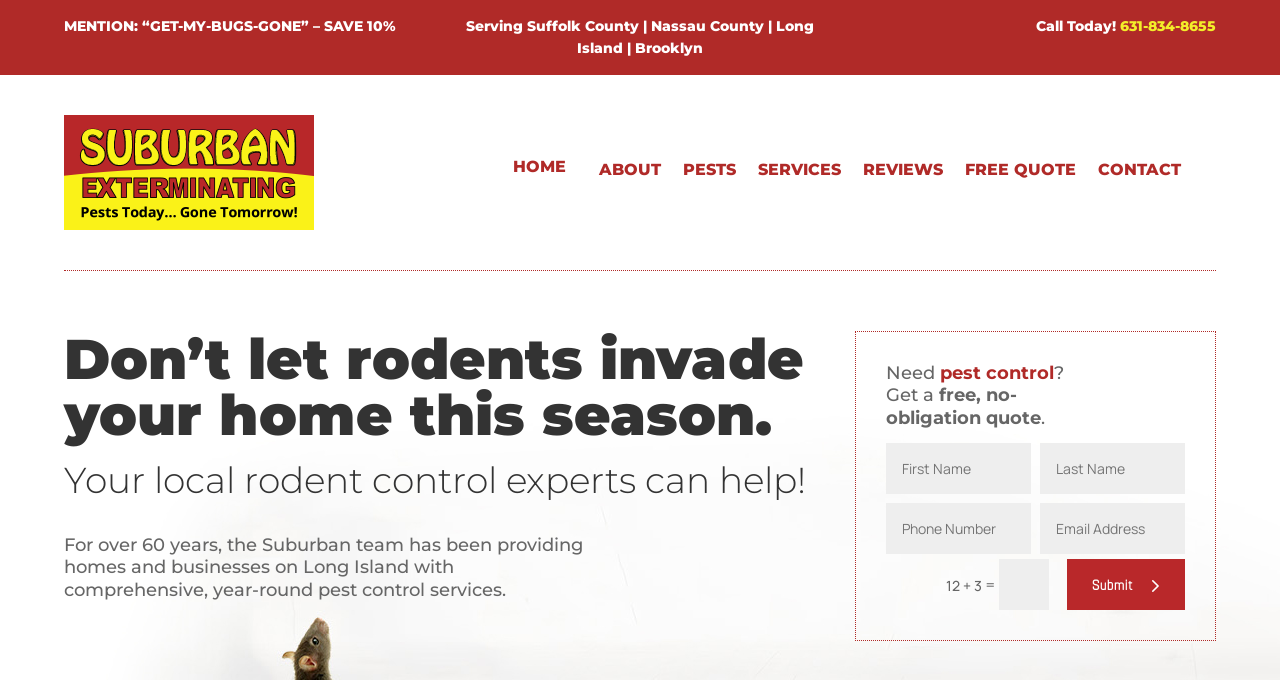What is the phone number to call for pest control?
Using the image, elaborate on the answer with as much detail as possible.

I found the phone number by looking at the top-right section of the webpage, where it says 'Call Today!' and provides the phone number '631-834-8655' as a link.